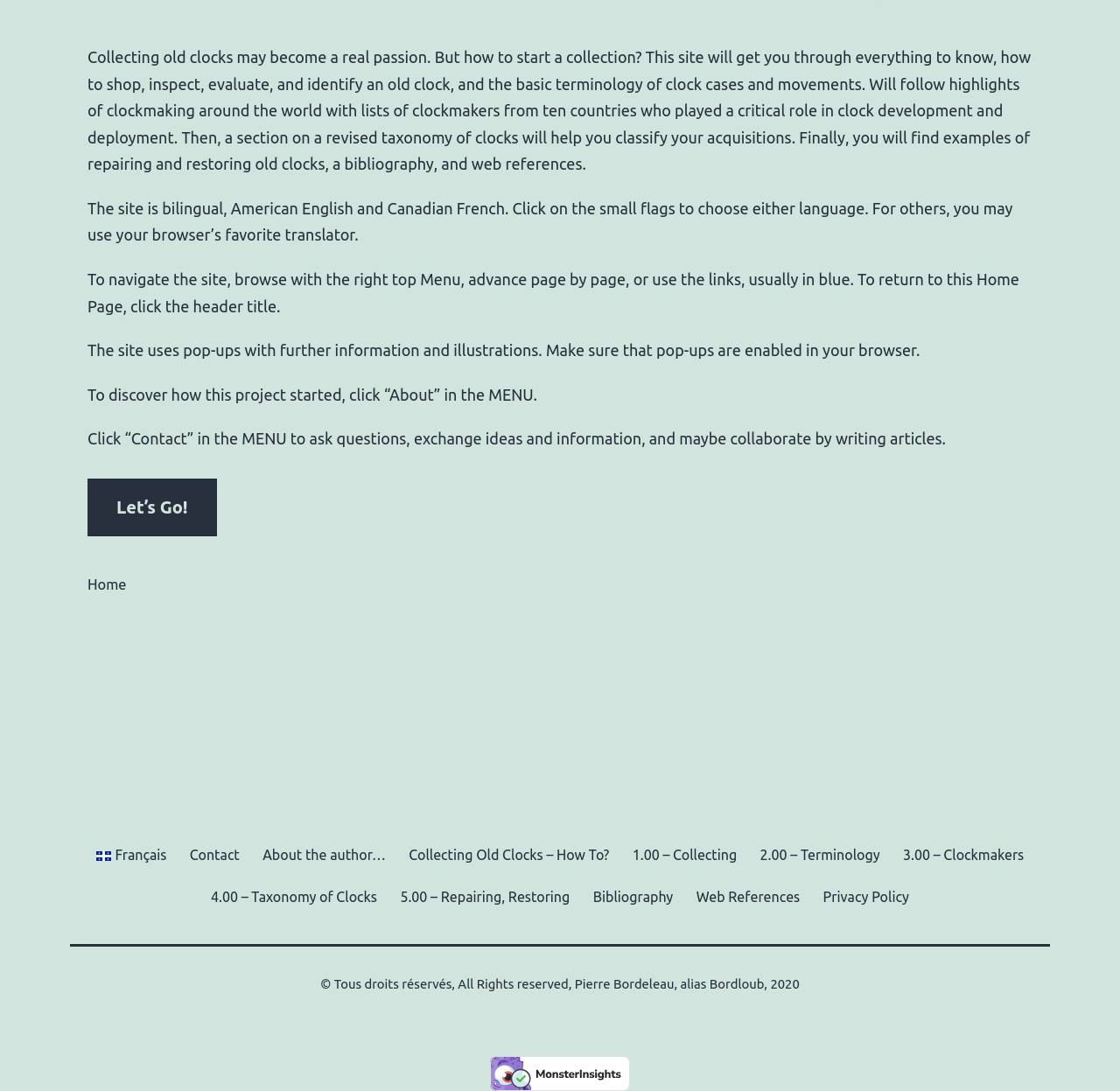What is the function of the 'Contact' section?
Please interpret the details in the image and answer the question thoroughly.

The function of the 'Contact' section is to allow users to ask questions, exchange ideas and information, and maybe collaborate by writing articles, as indicated by the text on the homepage that says 'Click “Contact” in the MENU to ask questions, exchange ideas and information, and maybe collaborate by writing articles.'